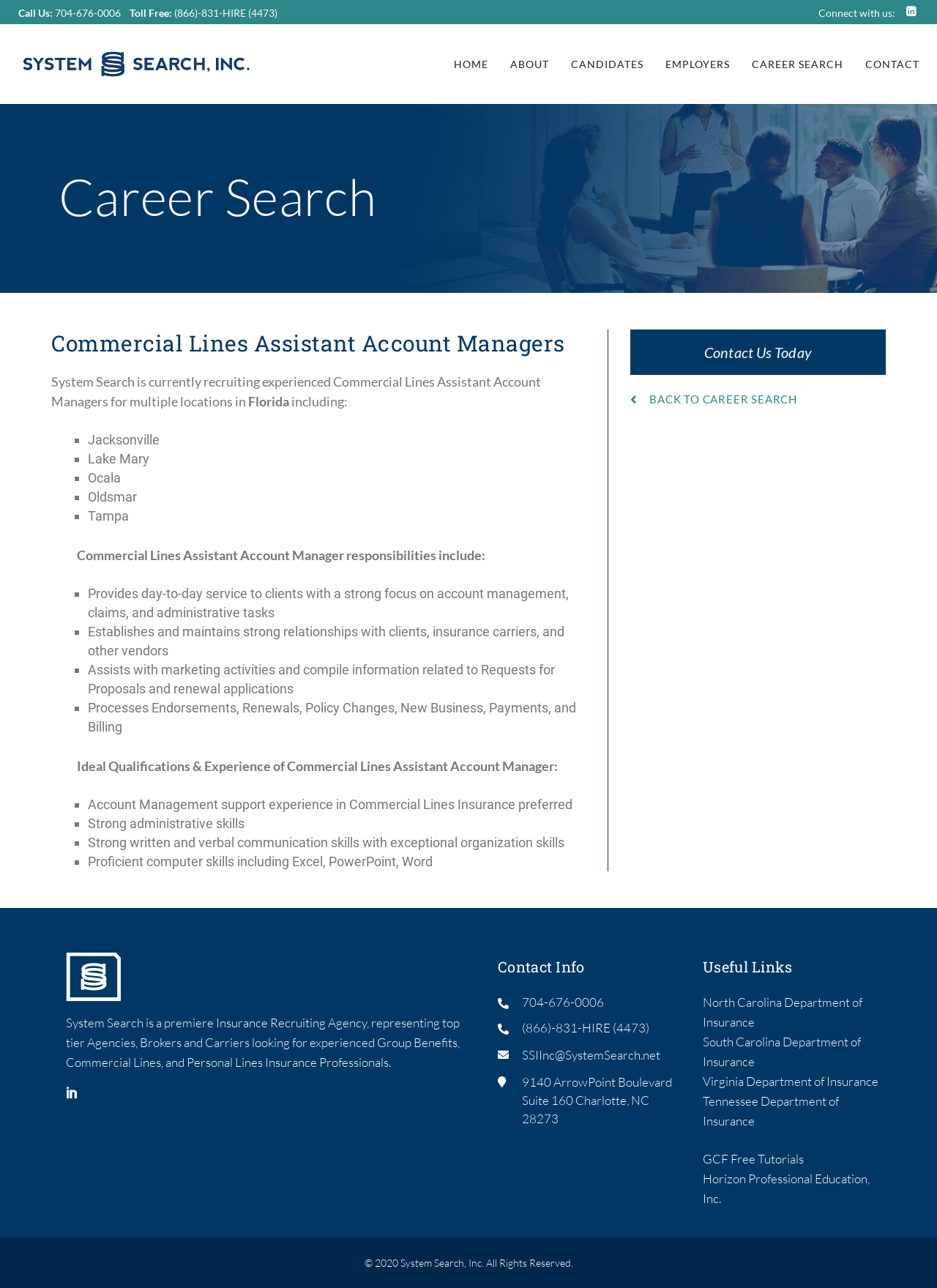Respond to the question with just a single word or phrase: 
What is the company recruiting for?

Commercial Lines Assistant Account Managers